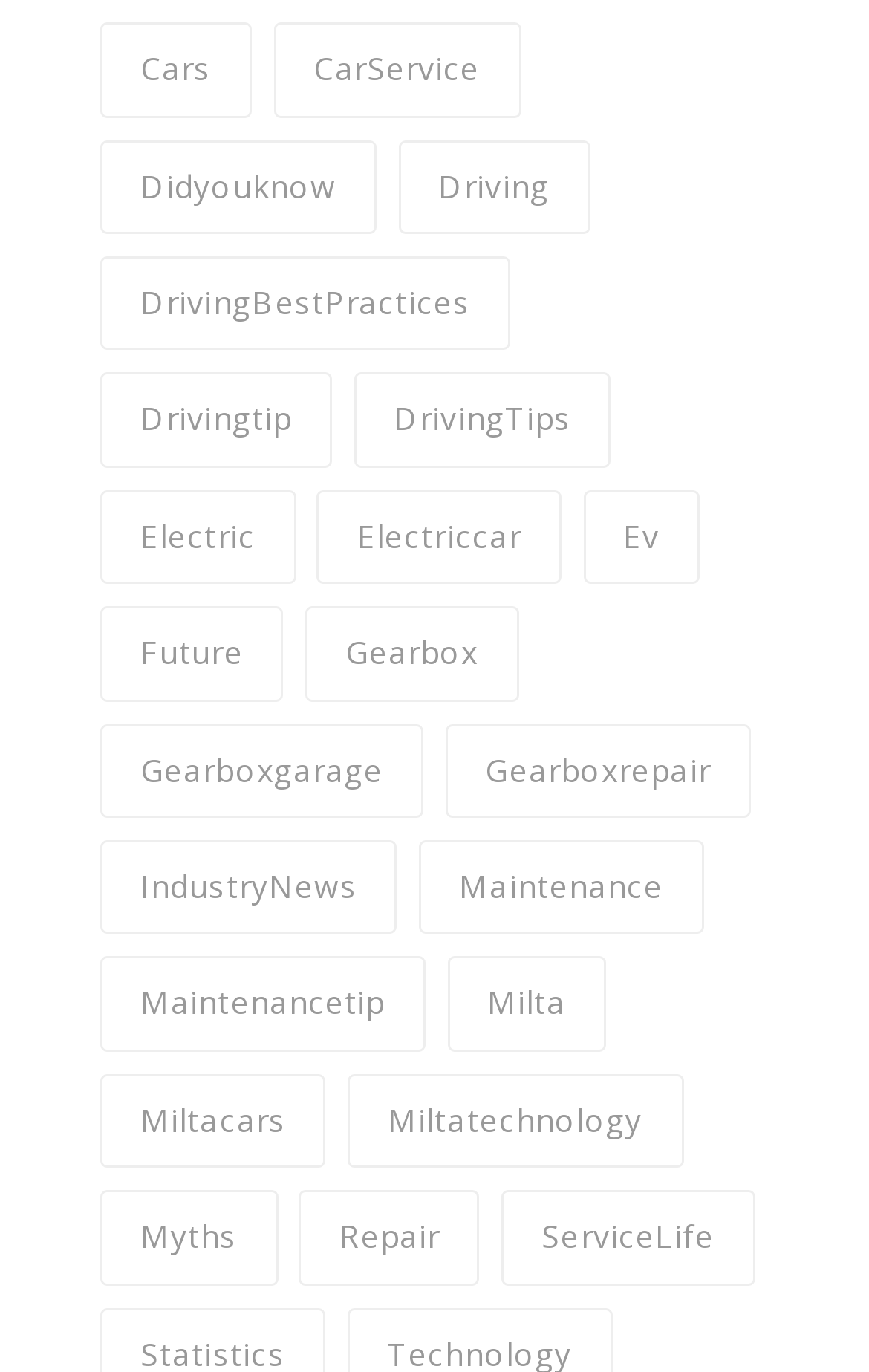Please determine the bounding box coordinates for the element that should be clicked to follow these instructions: "View Didyouknow".

[0.115, 0.102, 0.433, 0.171]